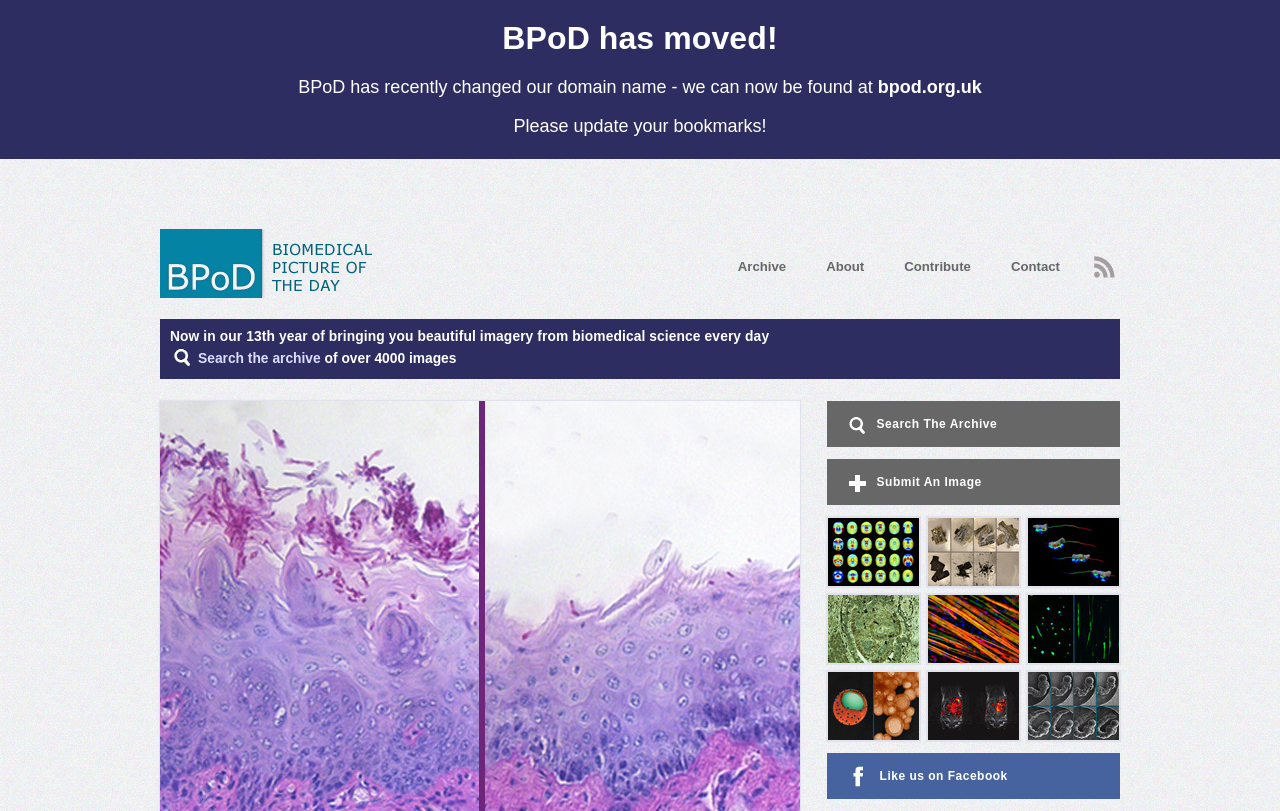Extract the bounding box coordinates of the UI element described: "Submit An Image". Provide the coordinates in the format [left, top, right, bottom] with values ranging from 0 to 1.

[0.646, 0.566, 0.875, 0.623]